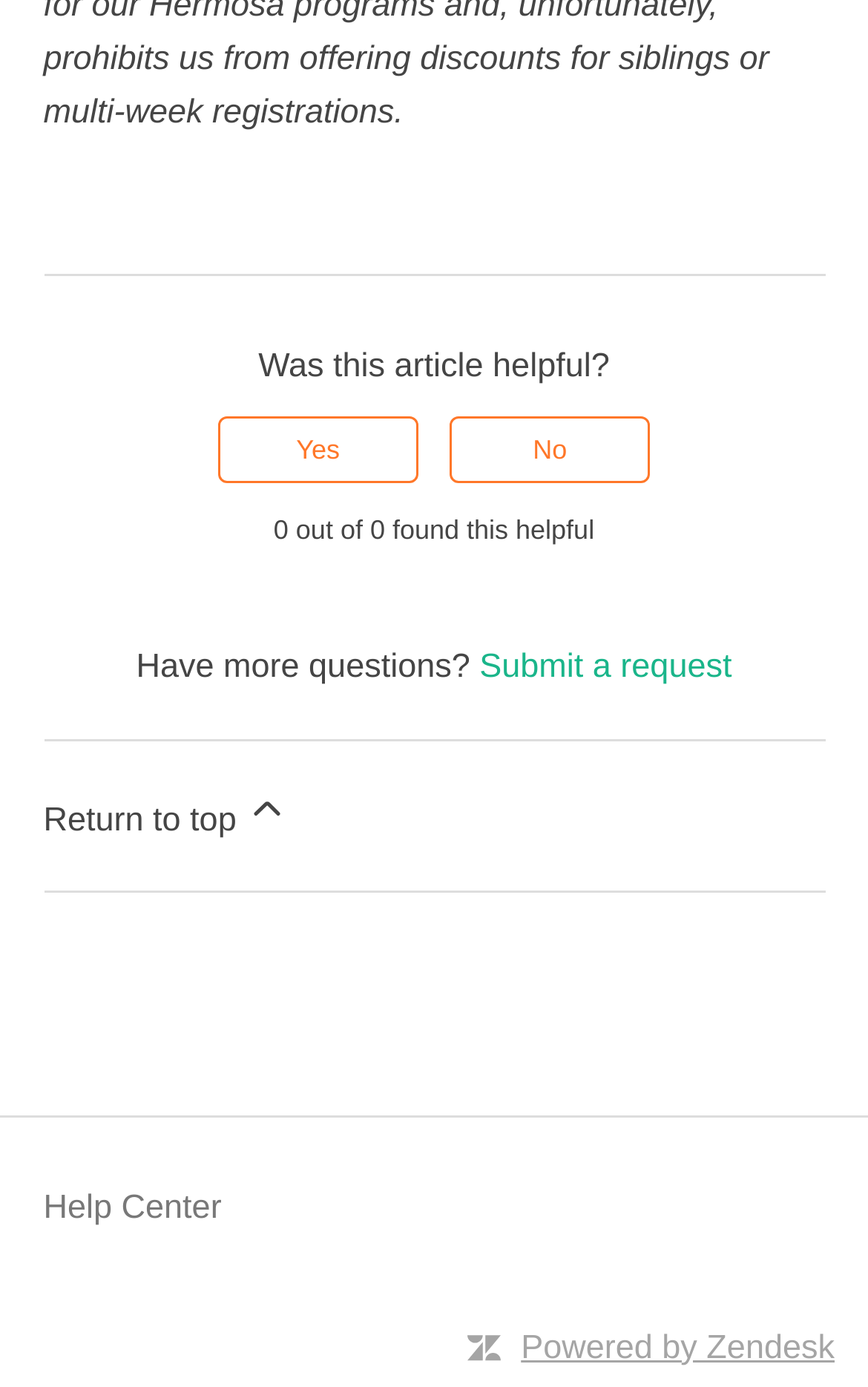Predict the bounding box coordinates for the UI element described as: "Powered by Zendesk". The coordinates should be four float numbers between 0 and 1, presented as [left, top, right, bottom].

[0.6, 0.958, 0.962, 0.985]